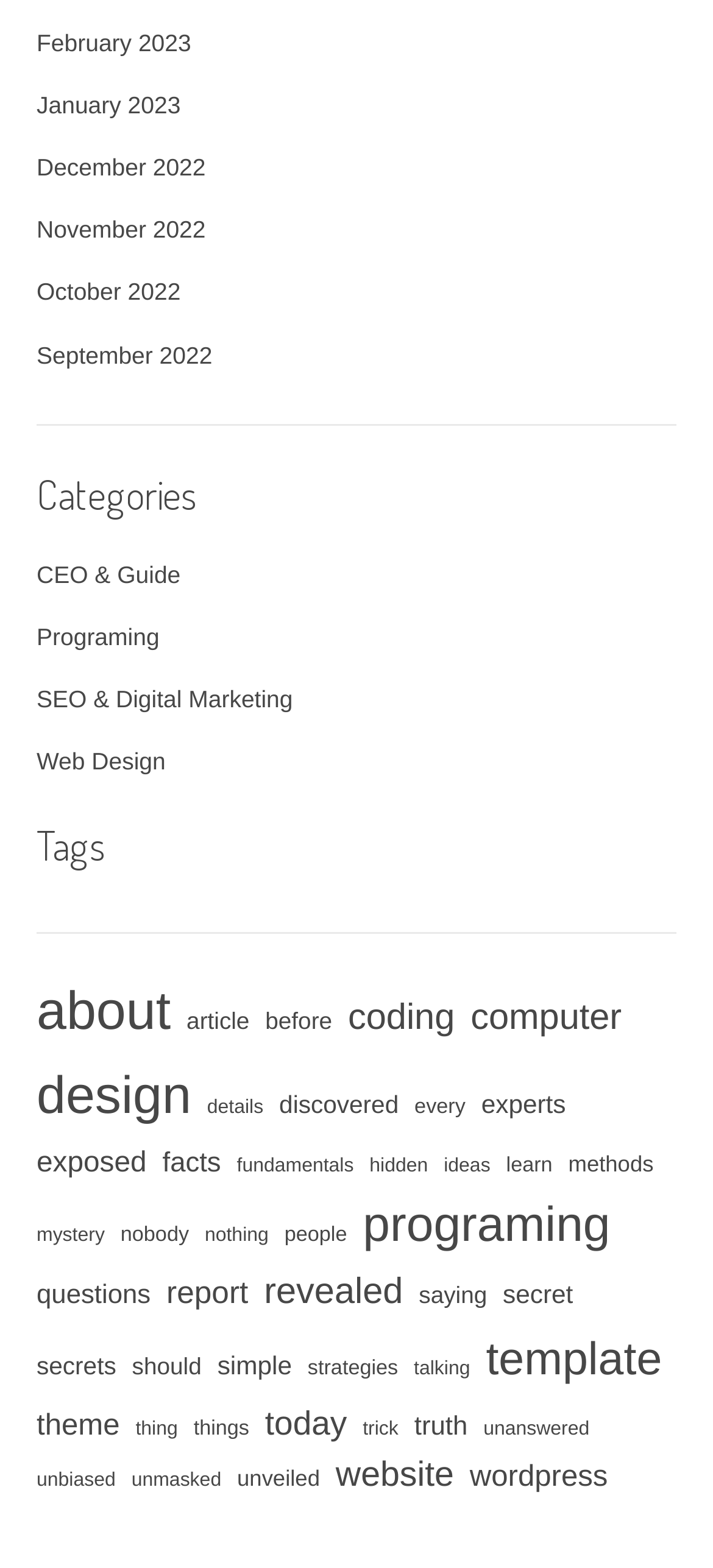Identify the bounding box coordinates of the region that should be clicked to execute the following instruction: "View articles from February 2023".

[0.051, 0.019, 0.268, 0.036]